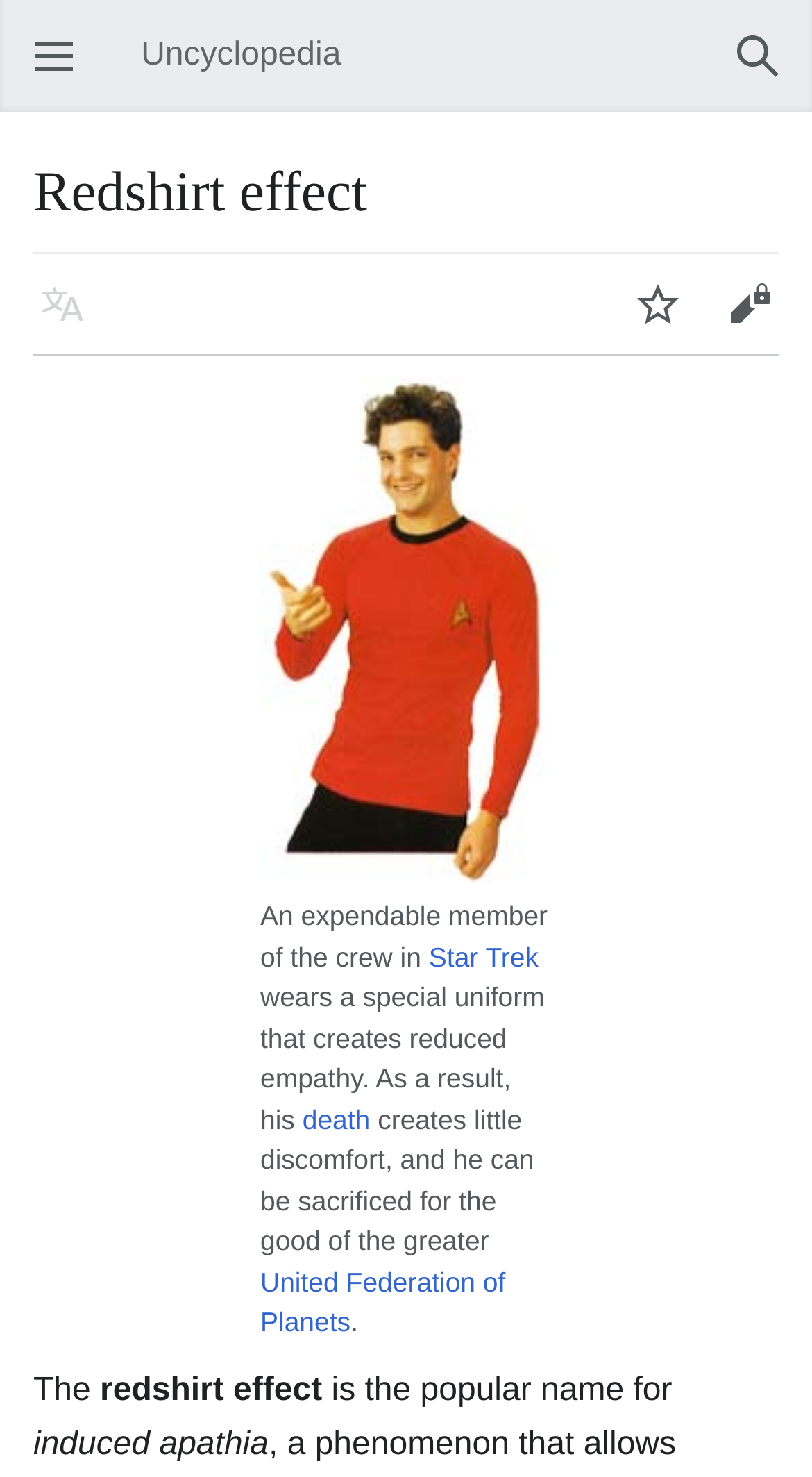Explain in detail what you observe on this webpage.

The webpage is about the "Redshirt effect", a phenomenon that allows people to encounter death and suffering of others with little emotional energy. At the top left corner, there is a button to open the main menu. Next to it, there is a label with the same text. 

On the top navigation bar, there are several buttons, including "Search" at the top right corner, and "Language", "Watch", and "Edit" buttons aligned horizontally. The title "Redshirt effect" is prominently displayed in the middle of the top section.

The main content of the webpage is divided into paragraphs. The first paragraph starts with a link, followed by a static text describing the concept of an expendable crew member in Star Trek, who wears a special uniform that reduces empathy. The text also mentions the character's death, which is linked to another page. The paragraph continues to explain the consequences of this phenomenon.

The next paragraph is not explicitly separated but continues the explanation of the Redshirt effect, mentioning its relation to the United Federation of Planets. The text ends with a period.

At the bottom of the page, there is a repetition of the title "The redshirt effect" in three parts, with the last part describing it as the popular name for induced apathia.